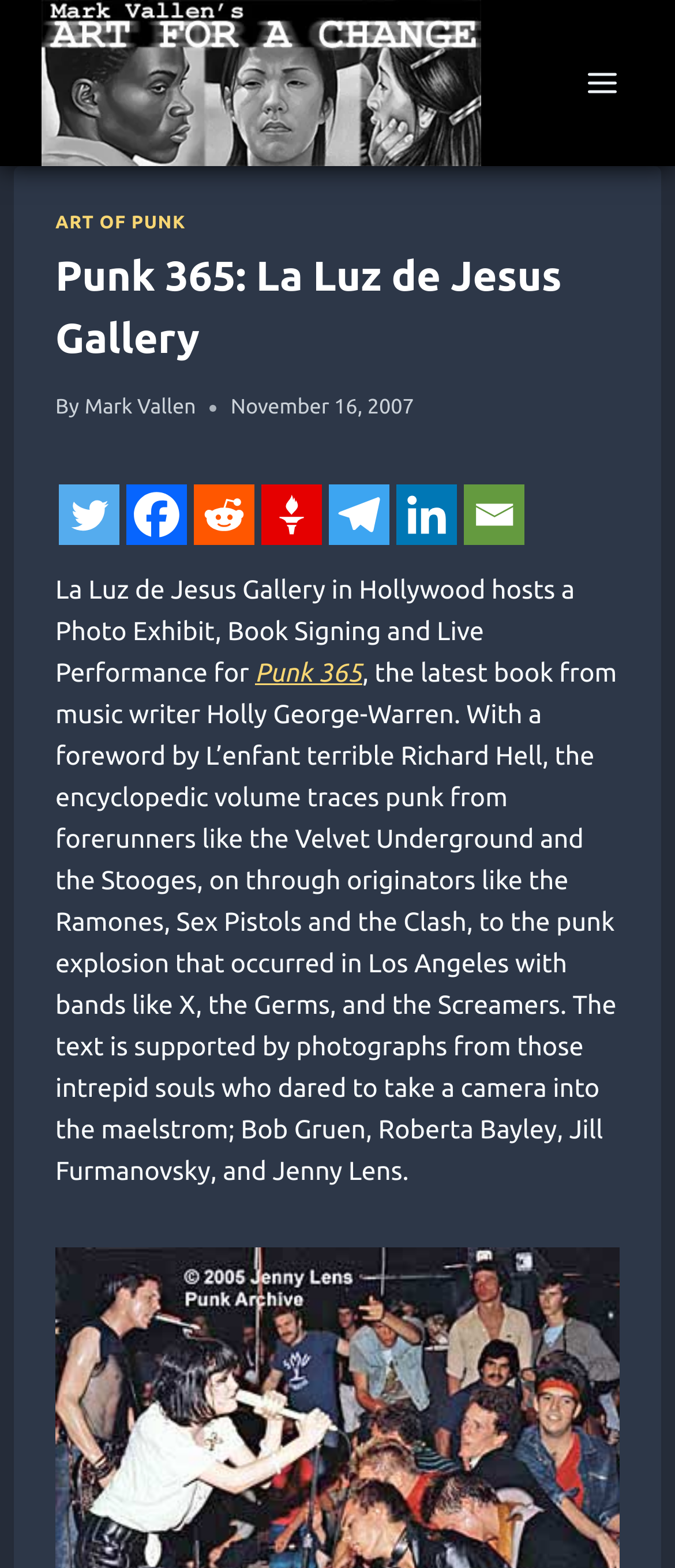Use a single word or phrase to answer the following:
What is the name of the gallery hosting the event?

La Luz de Jesus Gallery